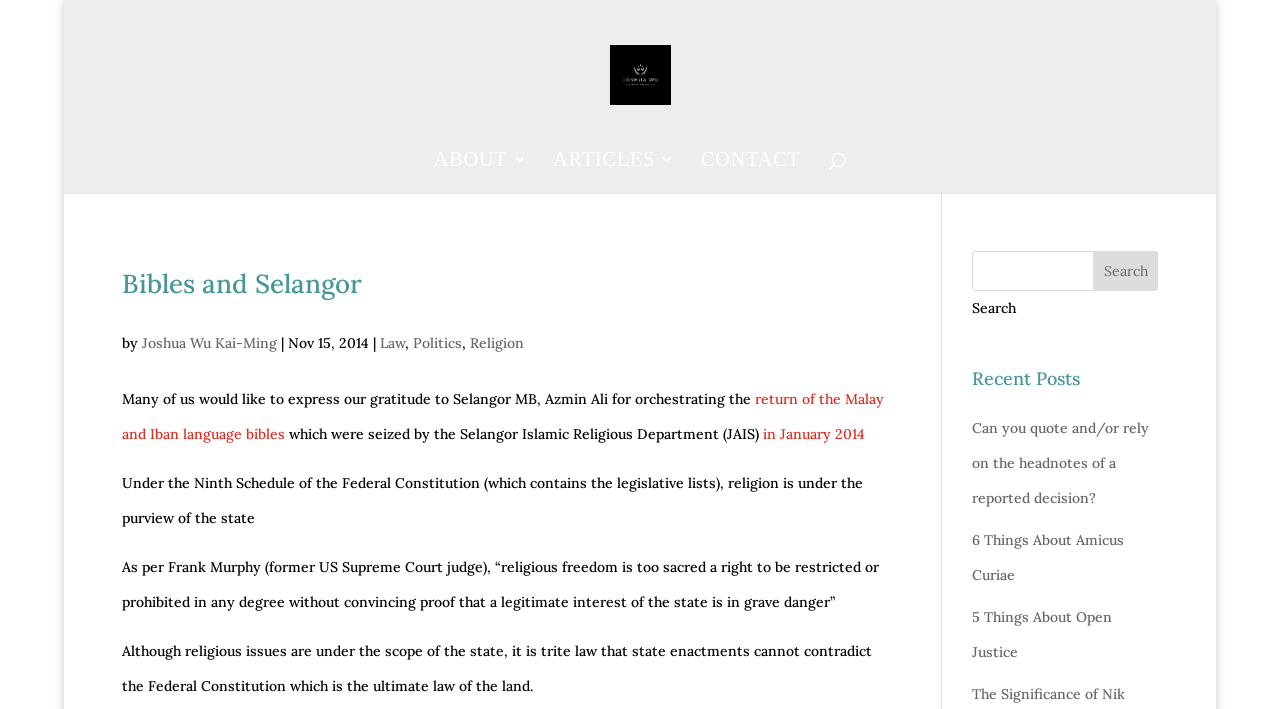Find the bounding box coordinates for the HTML element described as: "Politics". The coordinates should consist of four float values between 0 and 1, i.e., [left, top, right, bottom].

[0.322, 0.471, 0.361, 0.496]